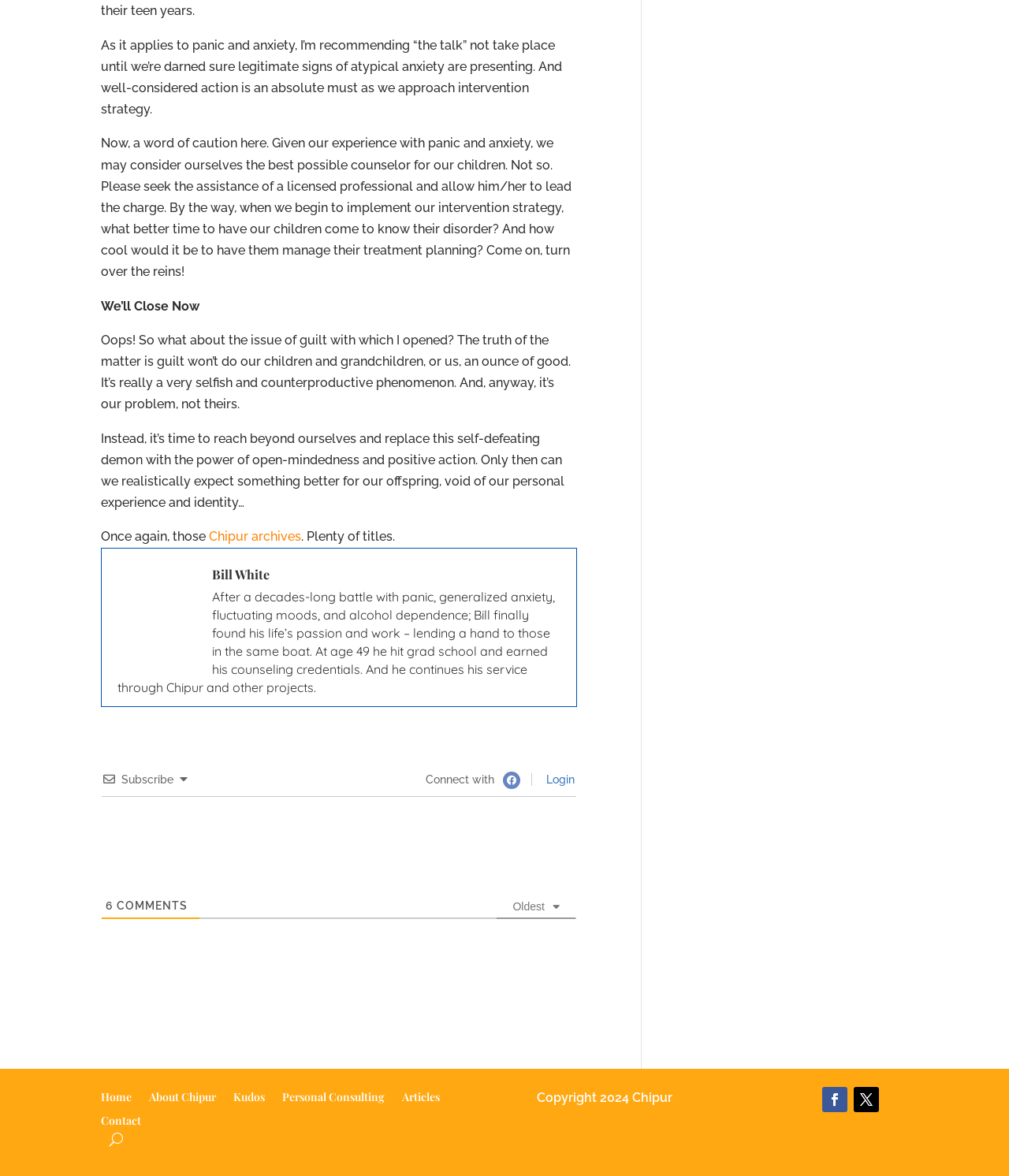Locate the bounding box coordinates of the clickable area needed to fulfill the instruction: "Click on the 'Chipur archives' link".

[0.207, 0.45, 0.298, 0.463]